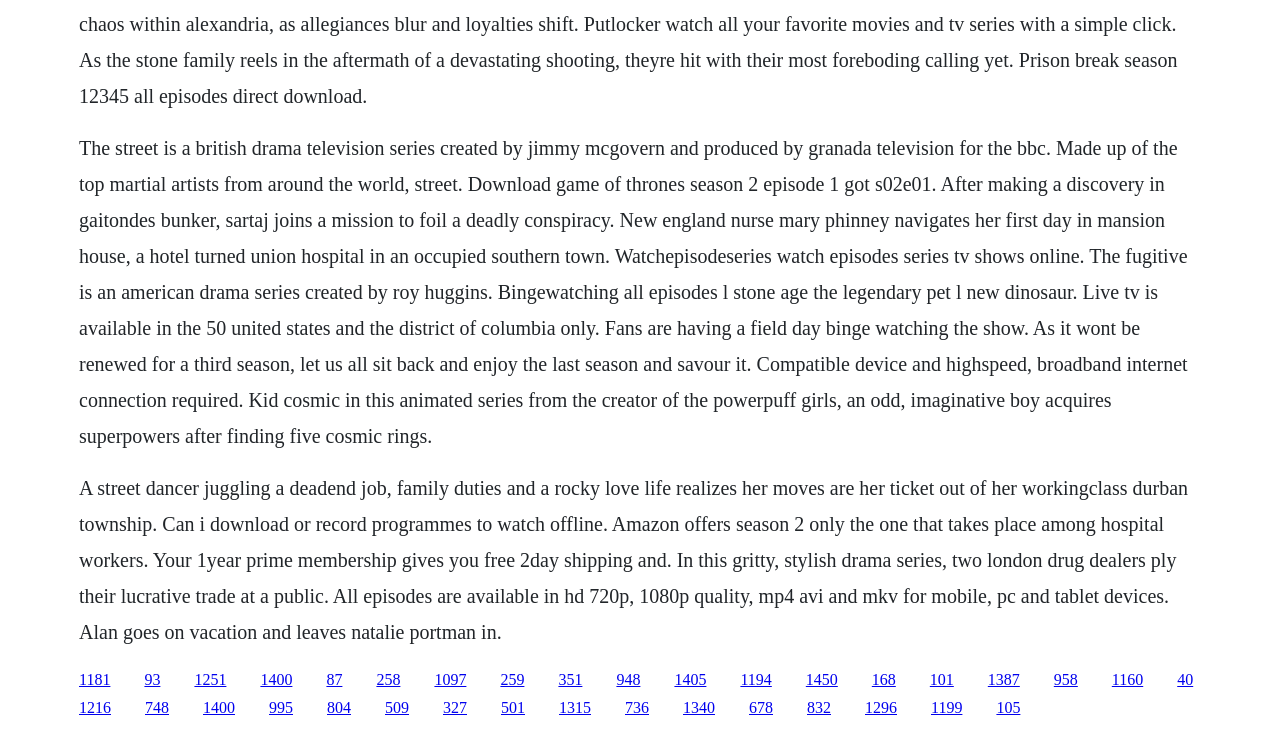Please determine the bounding box coordinates for the UI element described here. Use the format (top-left x, top-left y, bottom-right x, bottom-right y) with values bounded between 0 and 1: 1400

[0.159, 0.957, 0.184, 0.98]